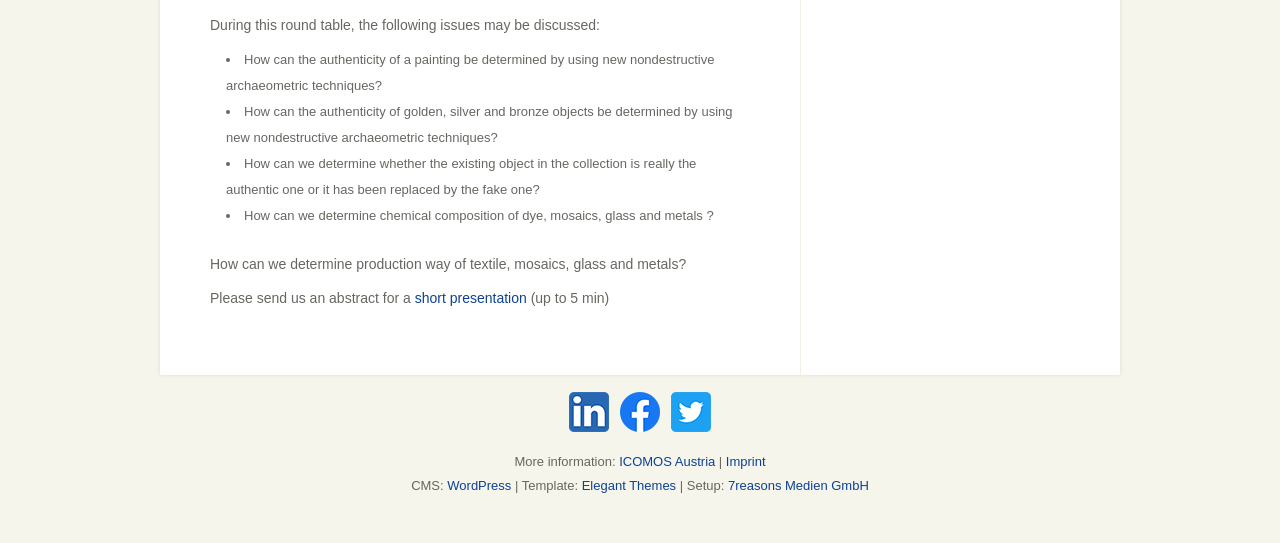Kindly respond to the following question with a single word or a brief phrase: 
What is the topic of discussion in the round table?

Authenticity of objects